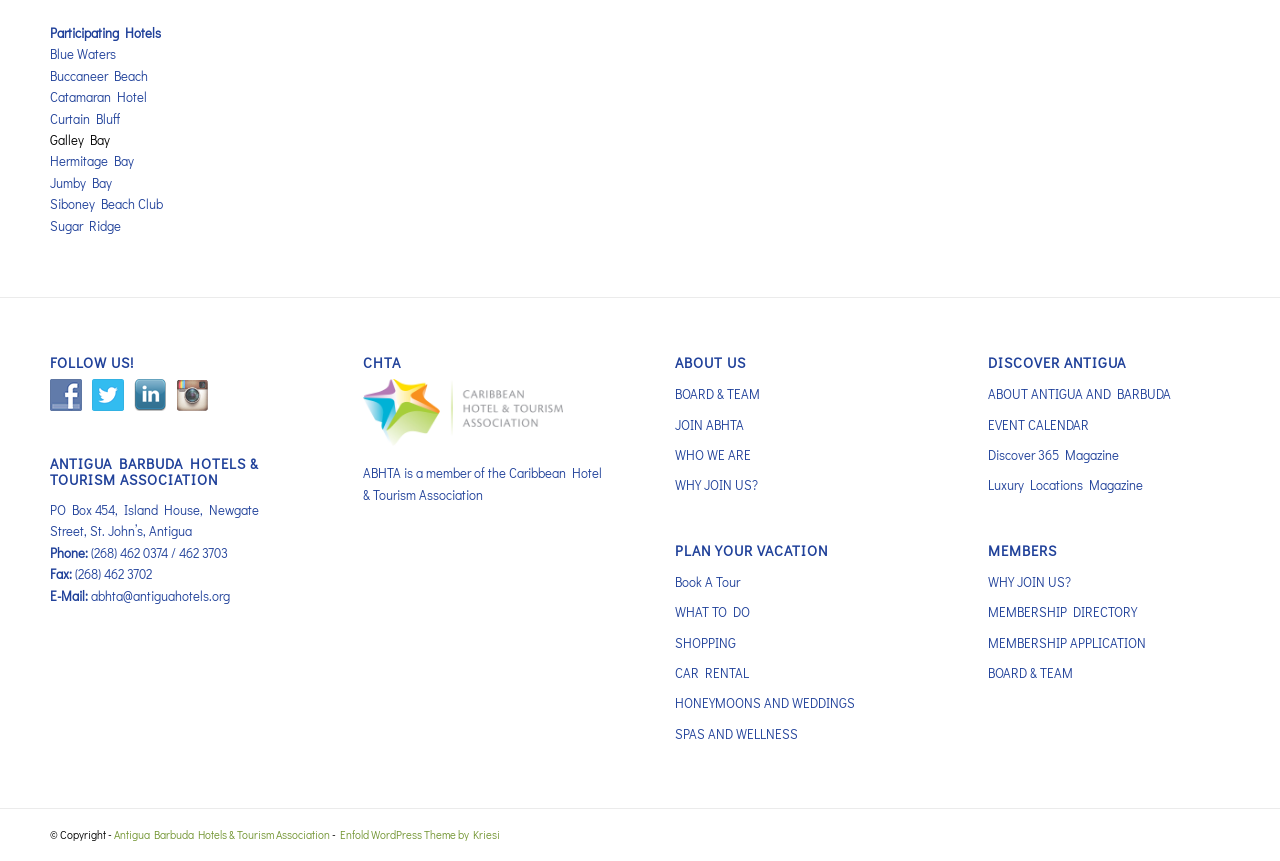What is the name of the magazine mentioned?
Based on the image content, provide your answer in one word or a short phrase.

Discover 365 Magazine